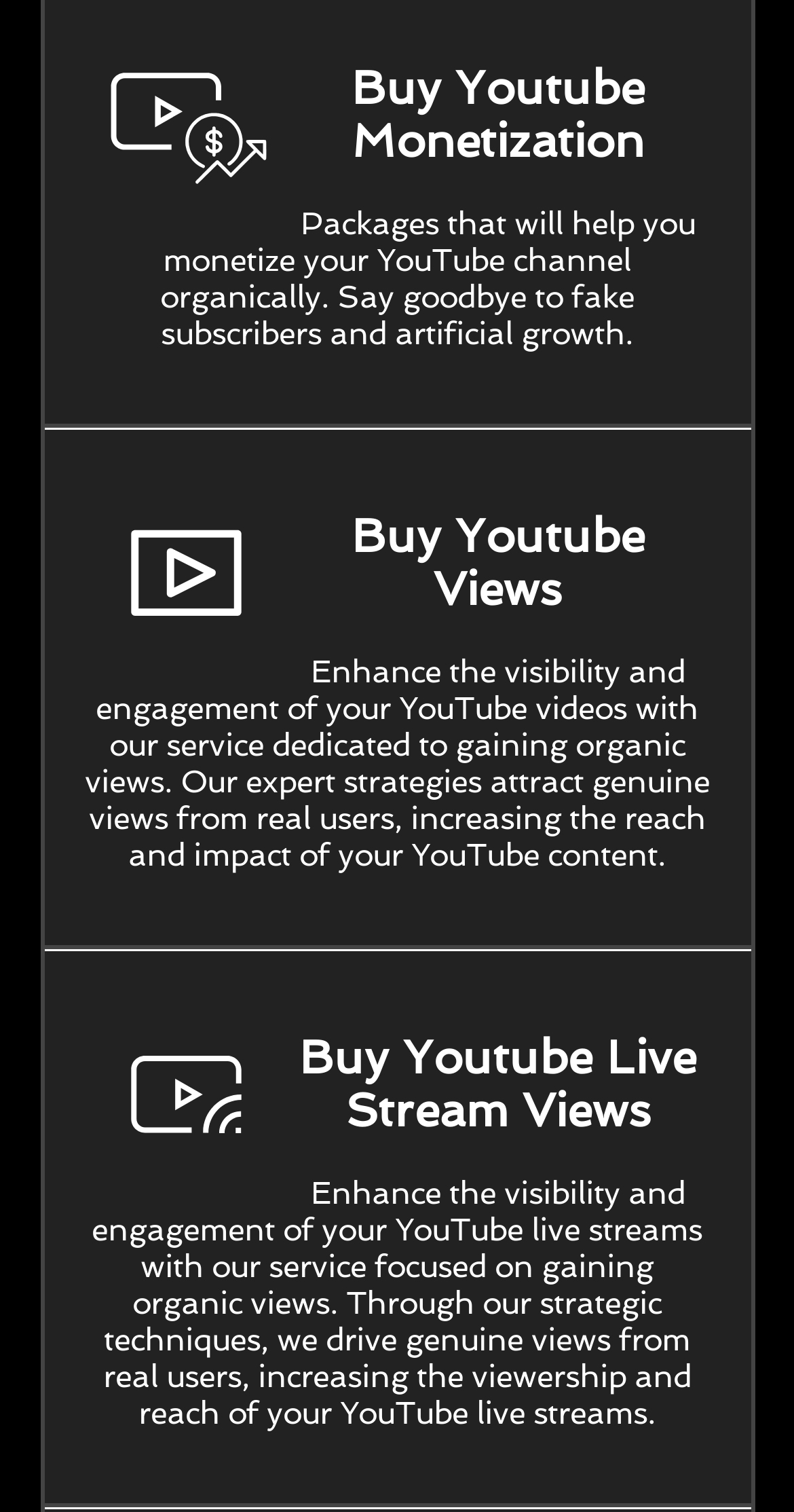Respond concisely with one word or phrase to the following query:
What type of content is being promoted?

YouTube videos